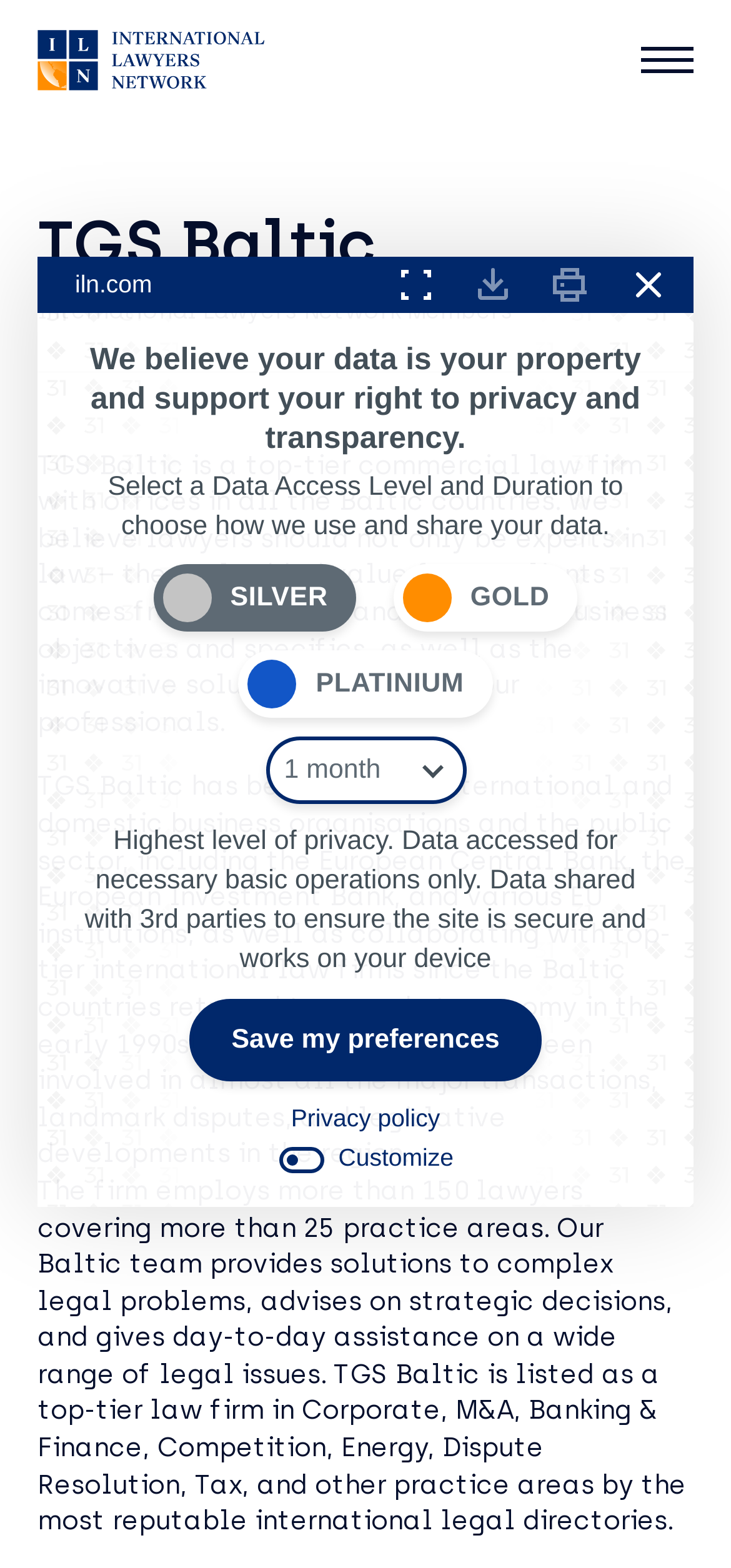Bounding box coordinates are specified in the format (top-left x, top-left y, bottom-right x, bottom-right y). All values are floating point numbers bounded between 0 and 1. Please provide the bounding box coordinate of the region this sentence describes: Customize

[0.38, 0.727, 0.62, 0.752]